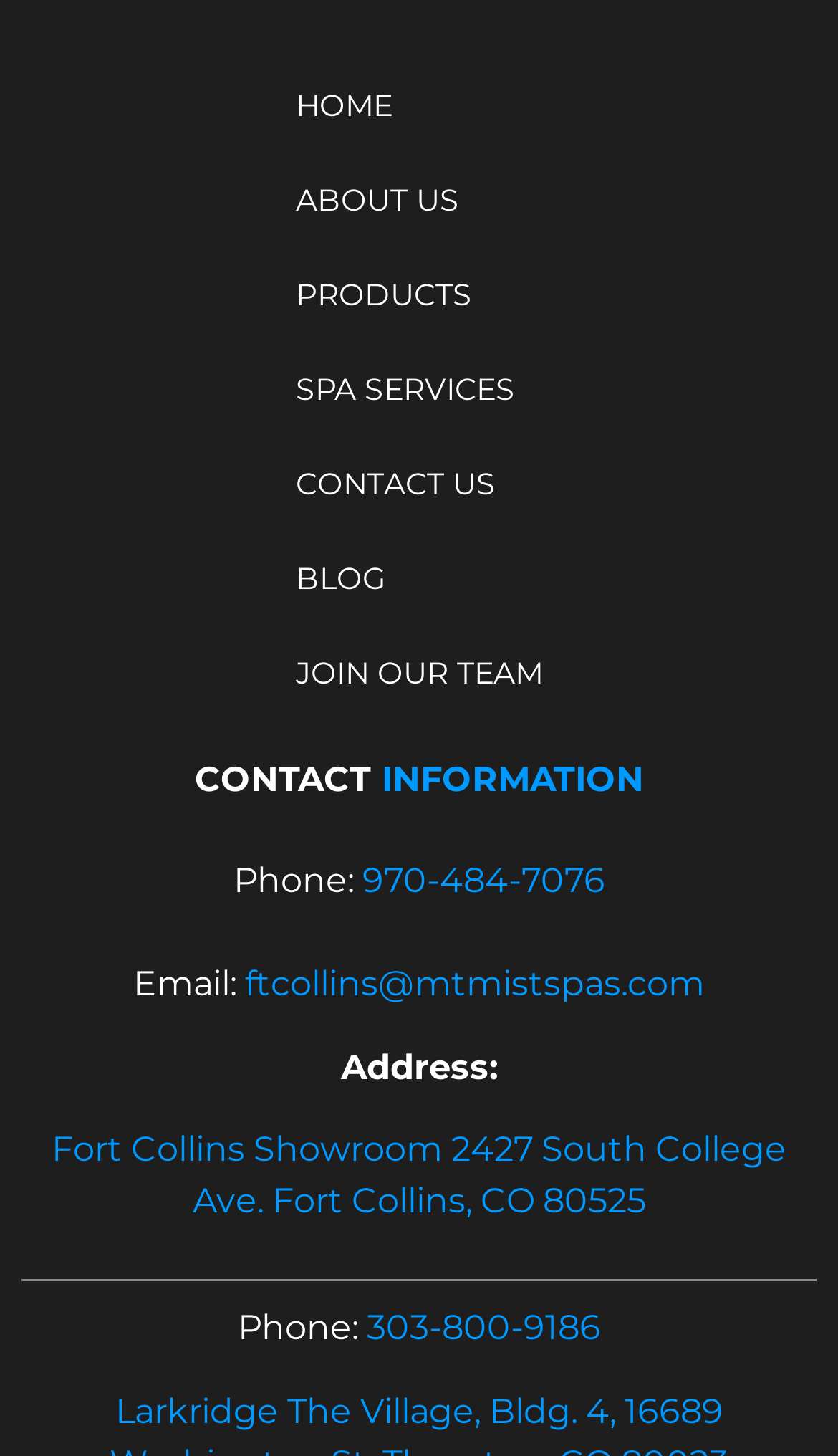What is the email address for contacting the spa?
Using the visual information, reply with a single word or short phrase.

ftcollins@mtmistspas.com